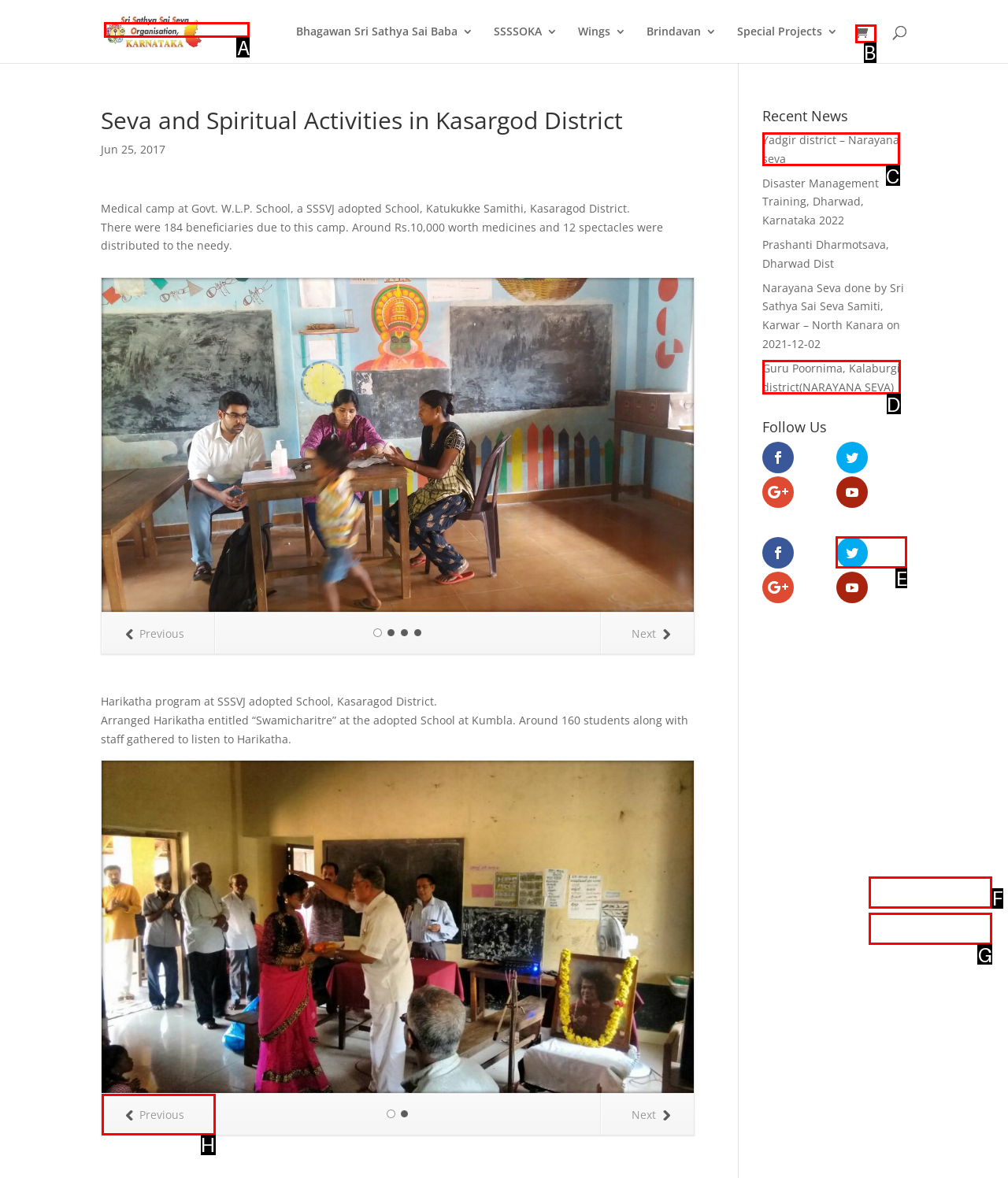Point out the HTML element I should click to achieve the following: Share this post on Twitter Reply with the letter of the selected element.

F